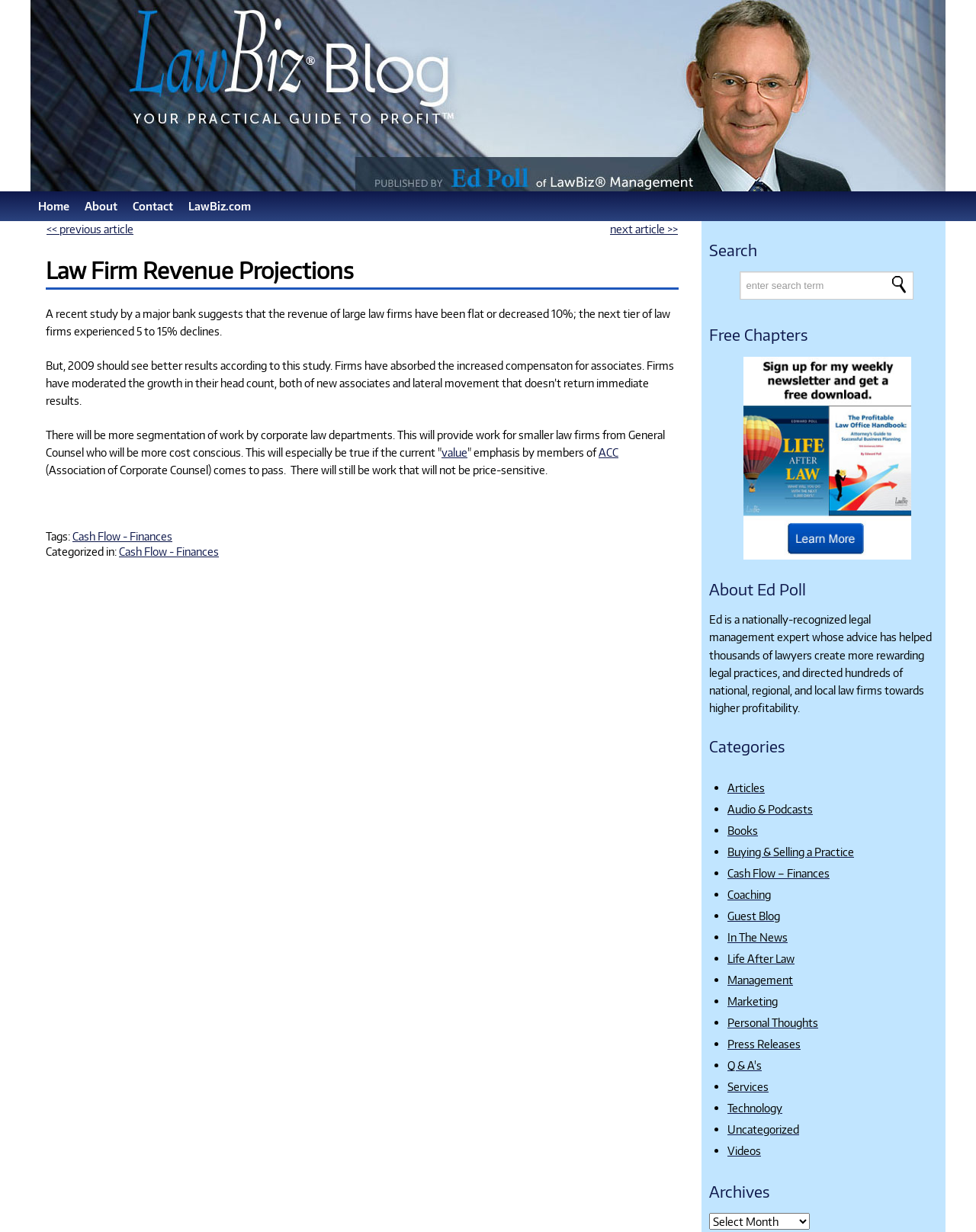Find the bounding box coordinates of the clickable region needed to perform the following instruction: "Explore the 'Categories' section". The coordinates should be provided as four float numbers between 0 and 1, i.e., [left, top, right, bottom].

[0.727, 0.595, 0.961, 0.617]